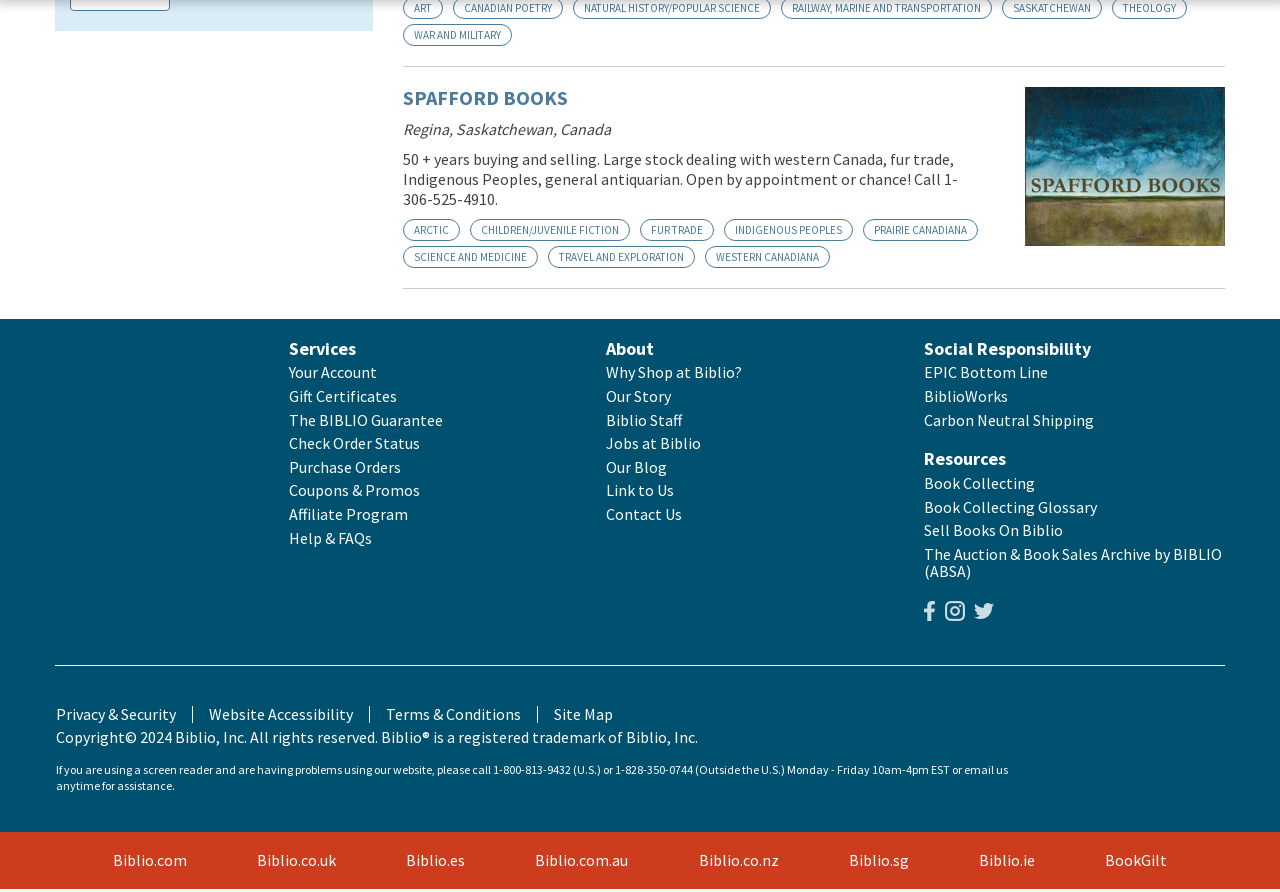Based on the element description: "Science And Medicine", identify the bounding box coordinates for this UI element. The coordinates must be four float numbers between 0 and 1, listed as [left, top, right, bottom].

[0.323, 0.283, 0.412, 0.299]